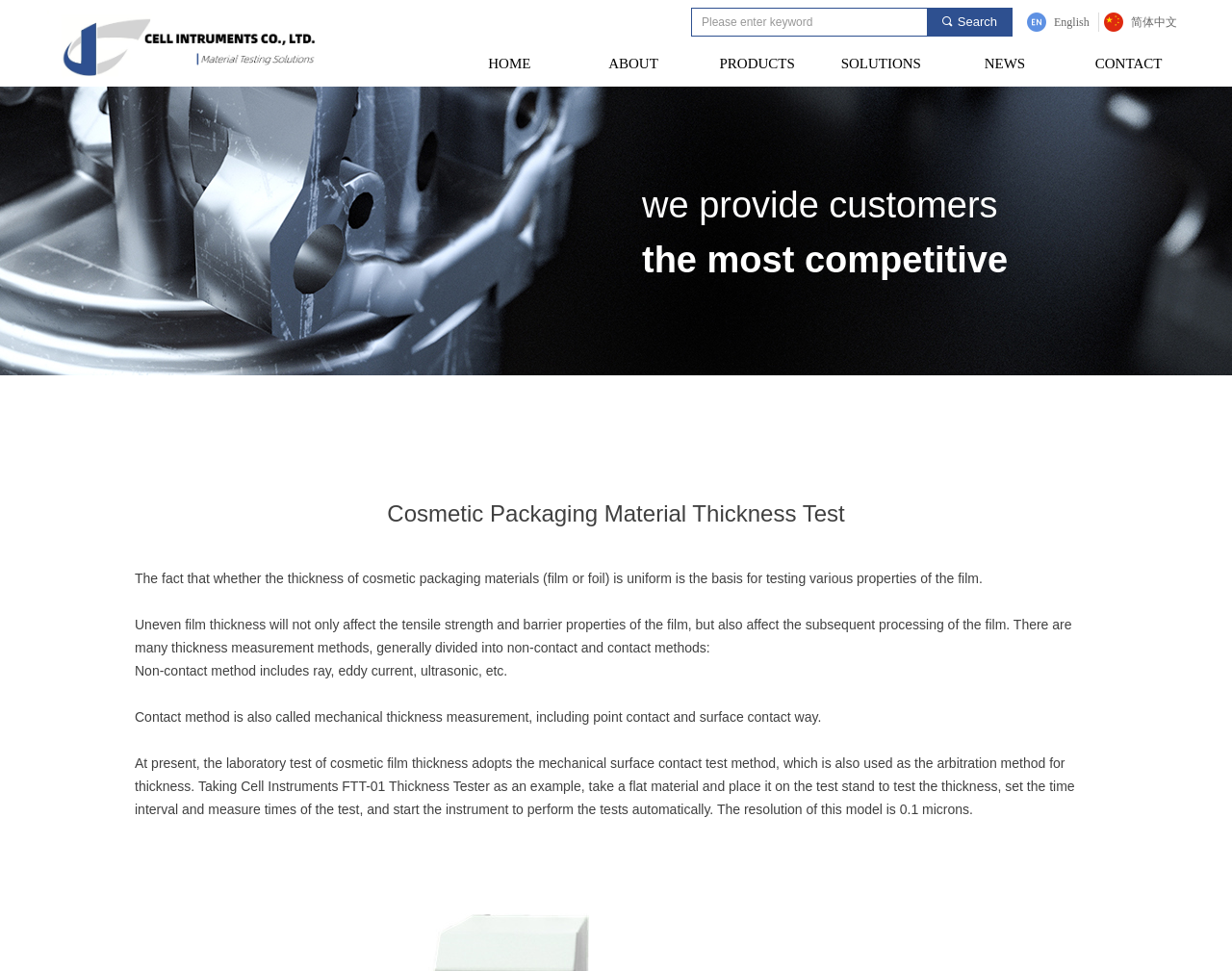Predict the bounding box coordinates of the area that should be clicked to accomplish the following instruction: "Learn about Cosmetic Packaging Material Thickness Test". The bounding box coordinates should consist of four float numbers between 0 and 1, i.e., [left, top, right, bottom].

[0.266, 0.512, 0.734, 0.546]